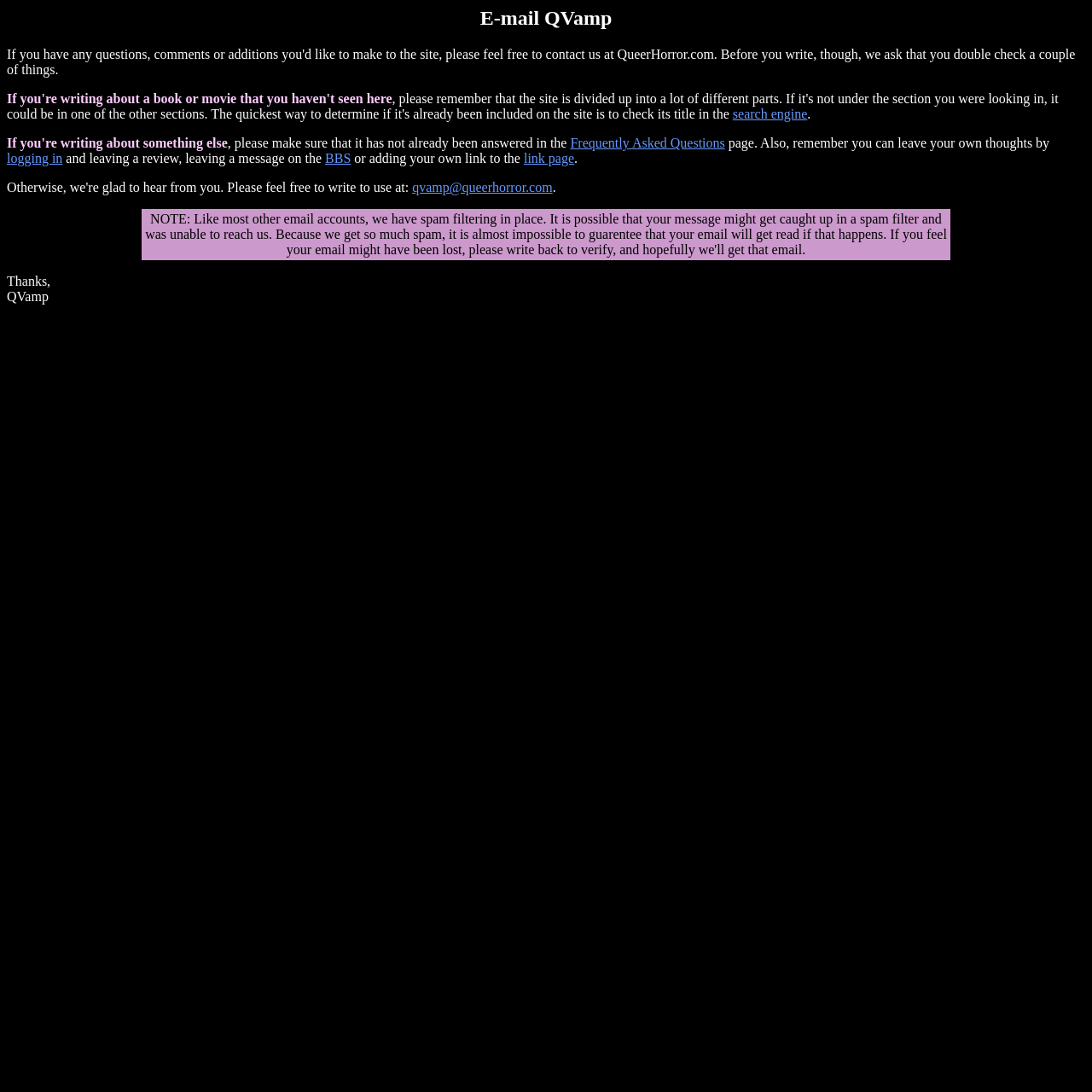What is the purpose of the Frequently Asked Questions page?
Look at the screenshot and provide an in-depth answer.

I inferred this by seeing the link to the Frequently Asked Questions page, which is likely to contain answers to common questions that people have.